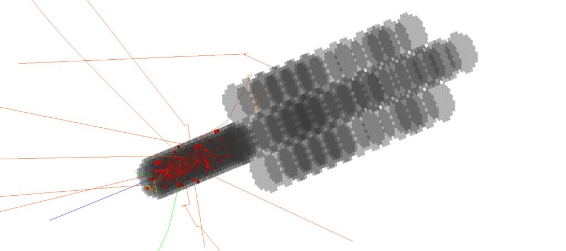What is the purpose of the detector design?
Use the image to give a comprehensive and detailed response to the question.

The caption states that the detector design allows for comprehensive analysis and detailed simulations, which are crucial for particle physics research, indicating that the purpose of the detector design is to facilitate these types of studies.